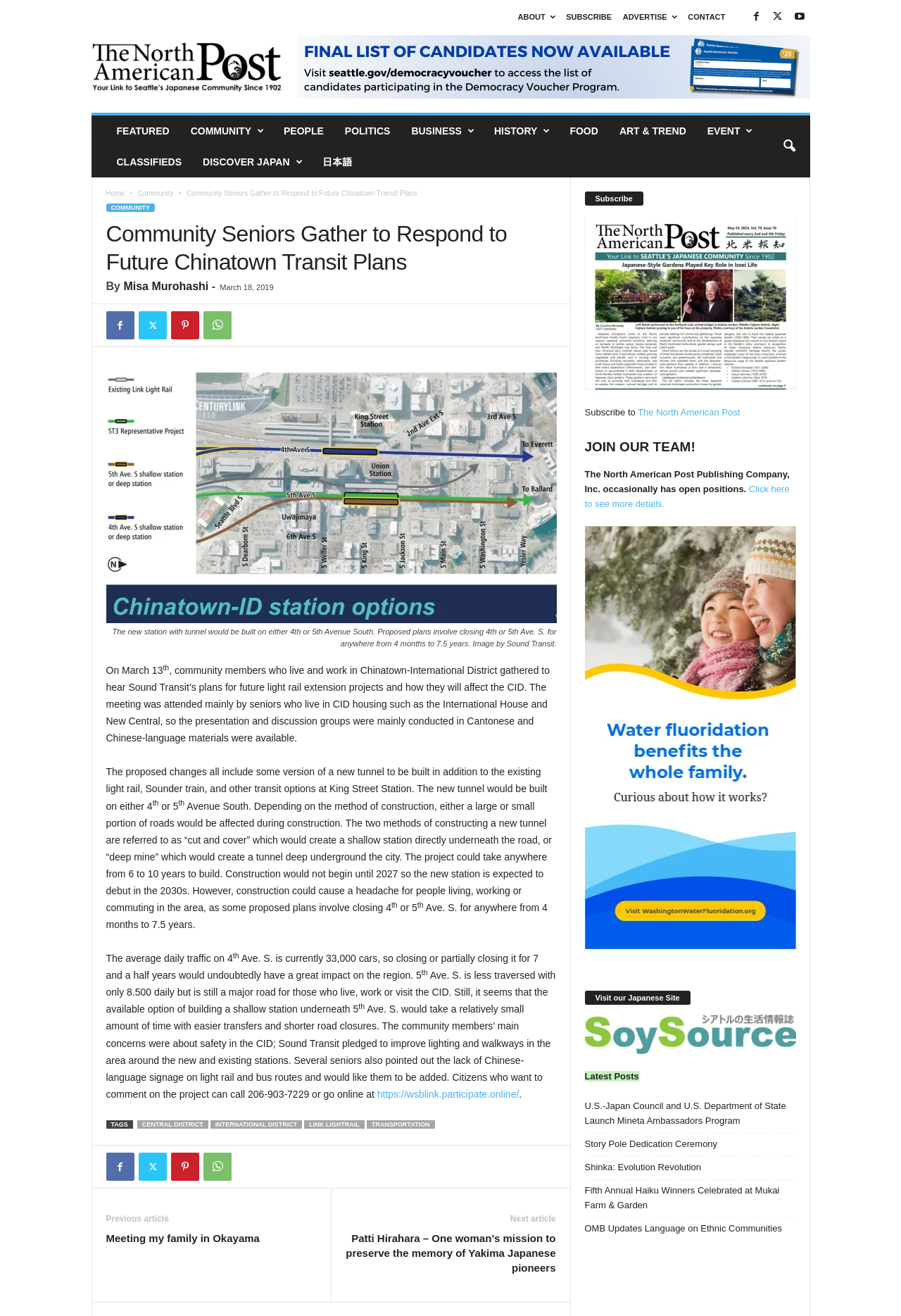Using the elements shown in the image, answer the question comprehensively: What is the topic of the community meeting?

The topic of the community meeting is determined by reading the title of the article, which is 'Community Seniors Gather to Respond to Future Chinatown Transit Plans'.